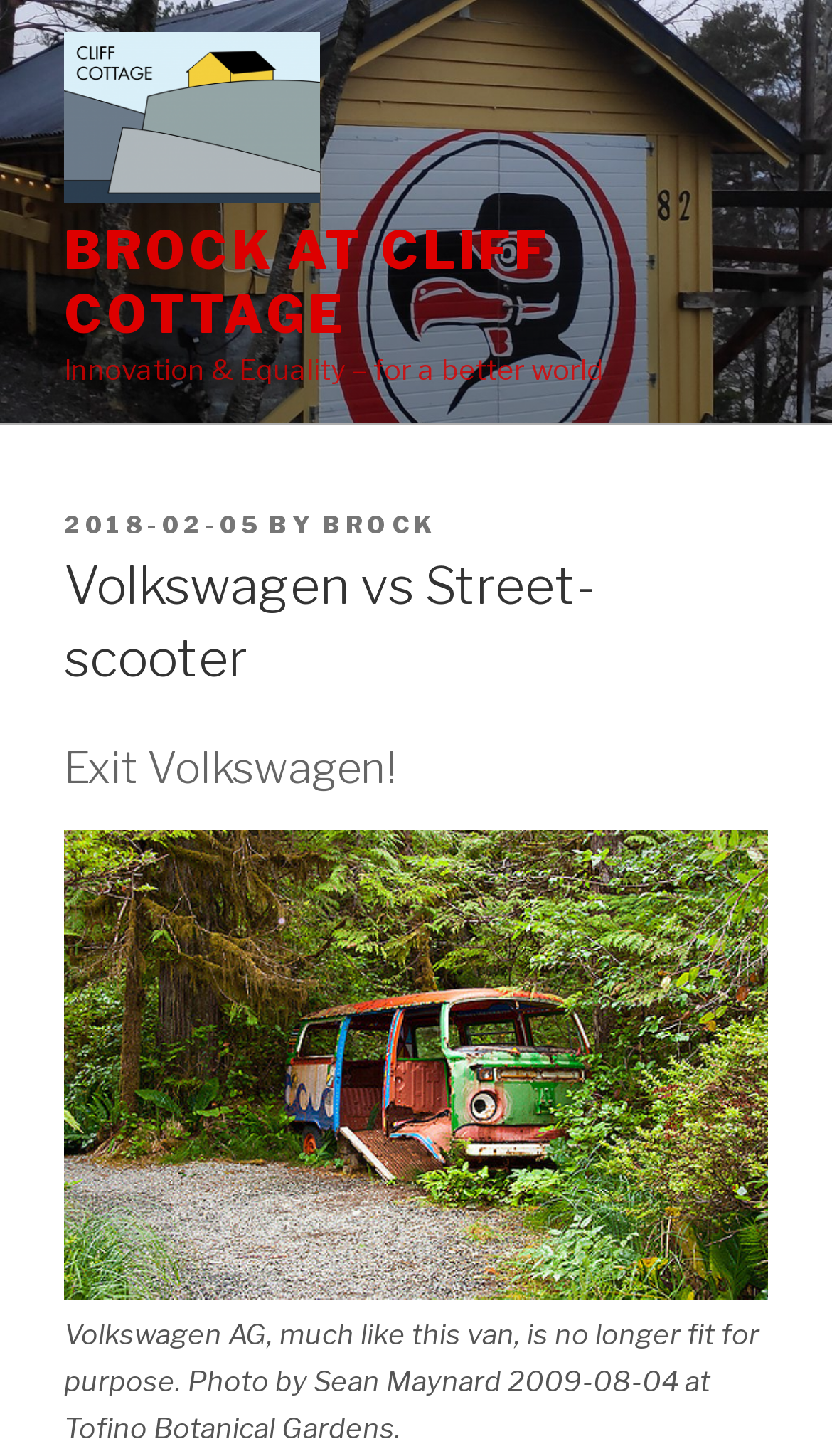Identify and extract the main heading of the webpage.

Volkswagen vs Street-scooter